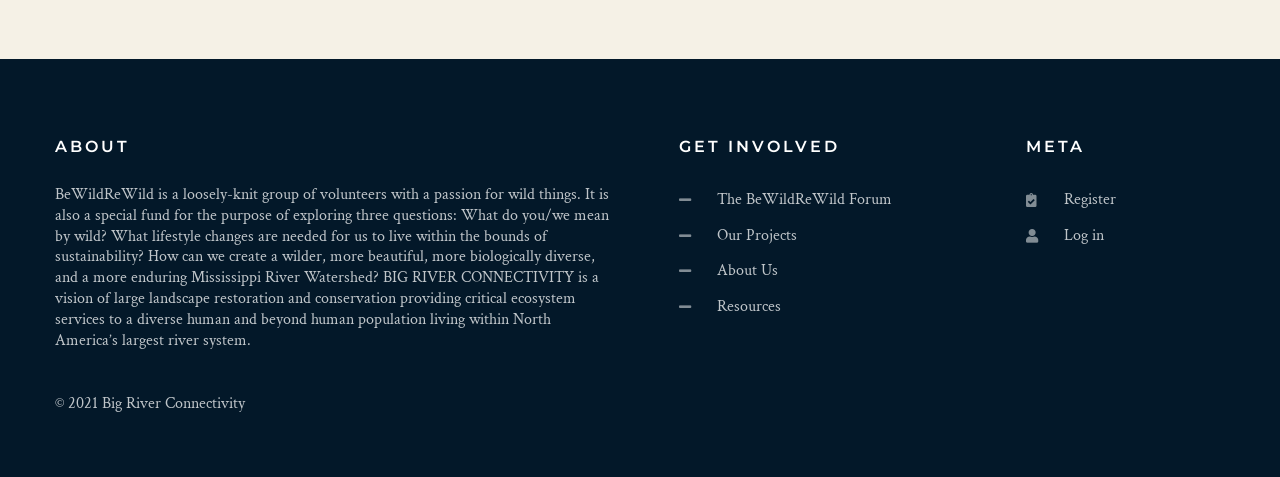What is the name of the group described on this webpage?
Please provide a full and detailed response to the question.

The webpage has a heading 'ABOUT' followed by a static text that describes a group of volunteers with a passion for wild things, and the name of the group is mentioned as BeWildReWild.